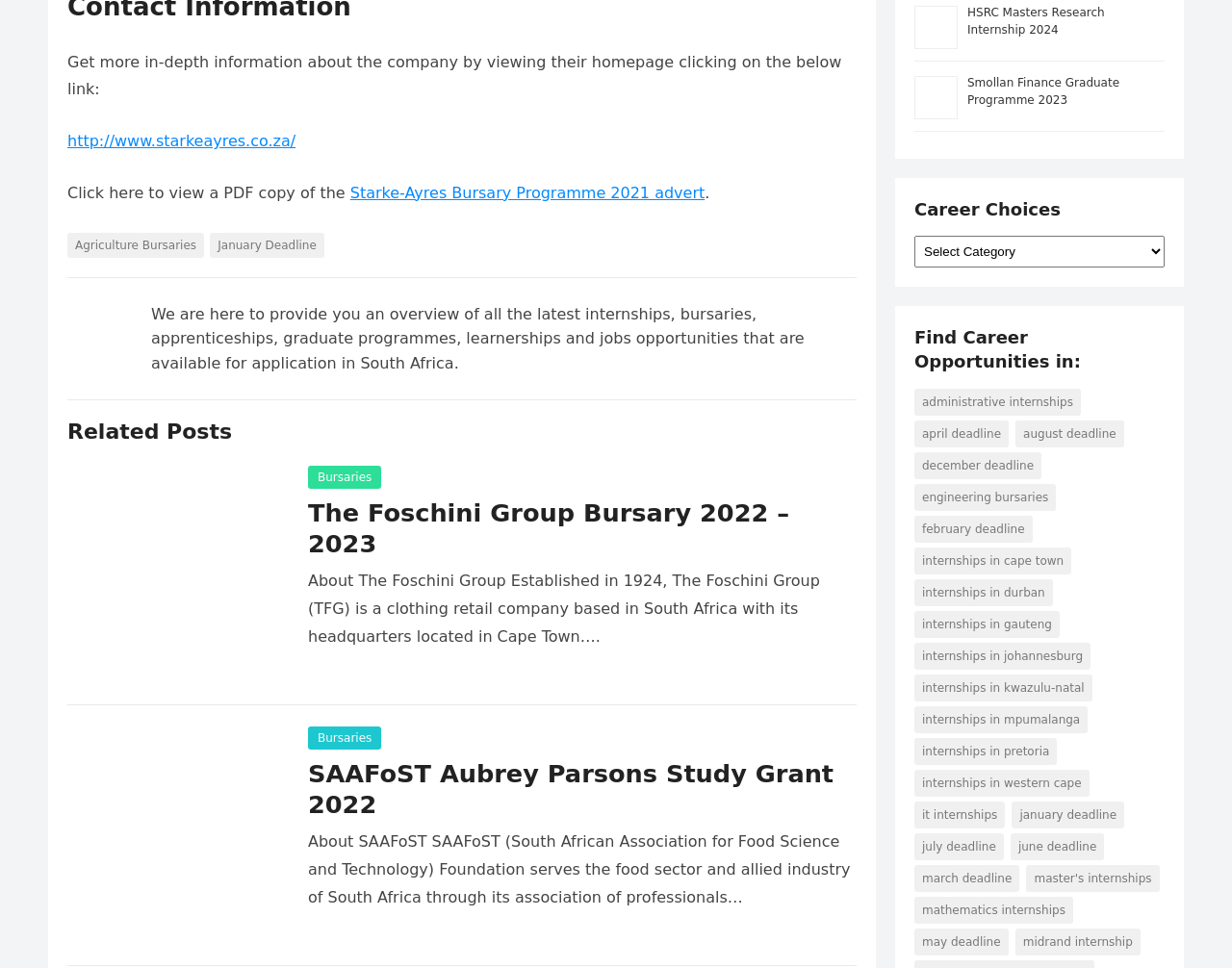Specify the bounding box coordinates of the element's region that should be clicked to achieve the following instruction: "Visit About Us page". The bounding box coordinates consist of four float numbers between 0 and 1, in the format [left, top, right, bottom].

None